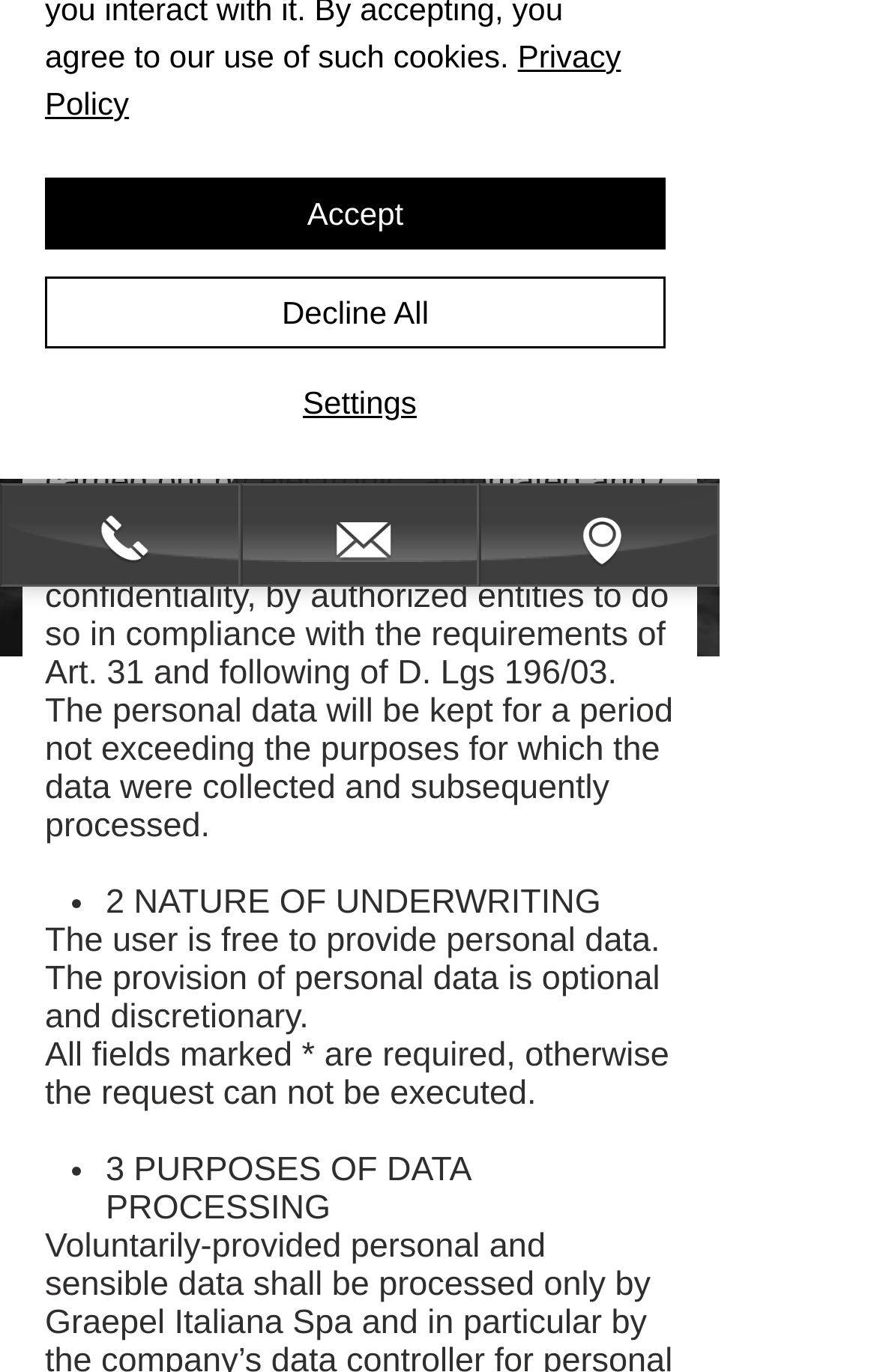Ascertain the bounding box coordinates for the UI element detailed here: "Decline All". The coordinates should be provided as [left, top, right, bottom] with each value being a float between 0 and 1.

[0.051, 0.202, 0.759, 0.254]